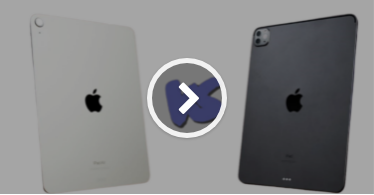What is the title of the video comparison or review?
Examine the screenshot and reply with a single word or phrase.

iPad Air 5th Generation vs iPad Pro